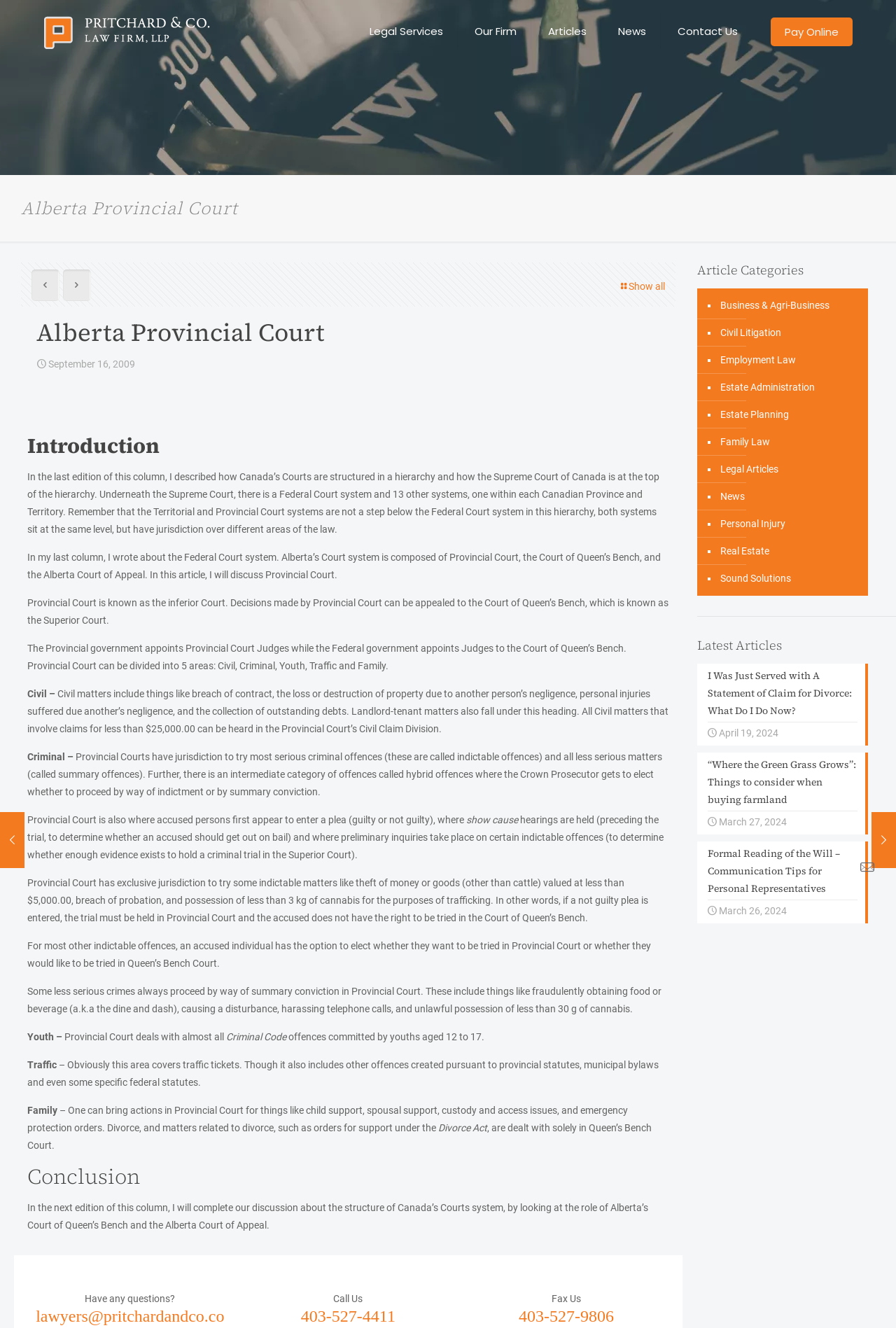Articulate a complete and detailed caption of the webpage elements.

This webpage is about the Alberta Provincial Court, presented by Pritchard & Company Law Firm, LLP. At the top, there is a logo of the law firm, followed by a navigation menu with links to "Legal Services", "Our Firm", "Articles", "News", and "Contact Us". On the right side, there is a "Pay Online" link.

The main content of the page is an article about the Alberta Provincial Court, which is divided into sections with headings such as "Introduction", "Alberta Provincial Court", "Civil", "Criminal", "Youth", "Traffic", "Family", and "Conclusion". The article provides detailed information about the structure and jurisdiction of the Alberta Provincial Court, including the types of cases it handles and the roles of judges and prosecutors.

Below the article, there are two sections: "Article Categories" and "Latest Articles". The "Article Categories" section lists various categories of legal articles, including "Business & Agri-Business", "Civil Litigation", "Employment Law", and "Family Law", among others. Each category is marked with a bullet point and is a clickable link. The "Latest Articles" section lists three recent articles with their titles, dates, and brief summaries.

At the bottom of the page, there is a call-to-action section with a "Have any questions?" message, followed by "Call Us" and "Fax Us" links with phone numbers and fax numbers, respectively.